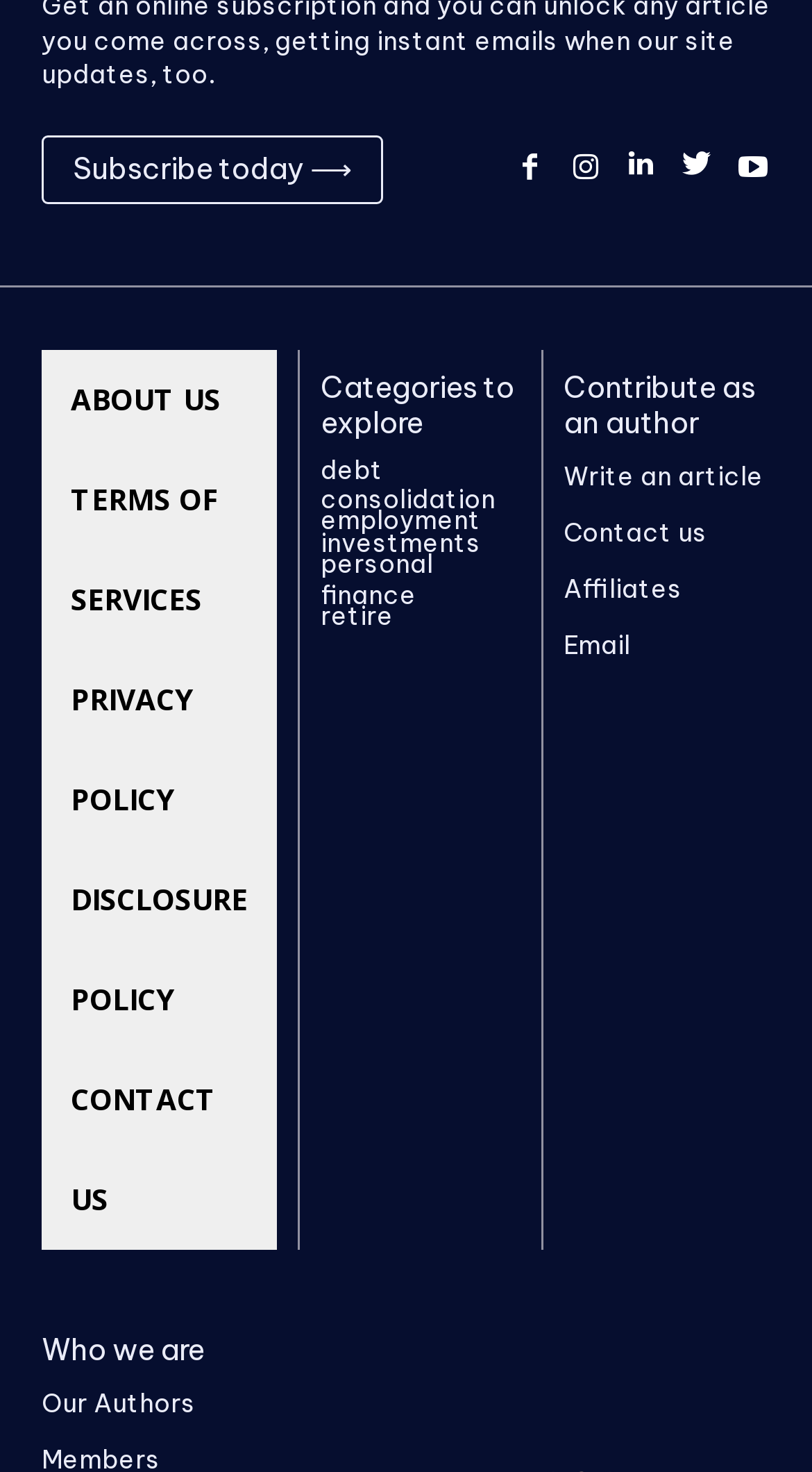Identify the coordinates of the bounding box for the element that must be clicked to accomplish the instruction: "Explore CyberSecurity category".

None